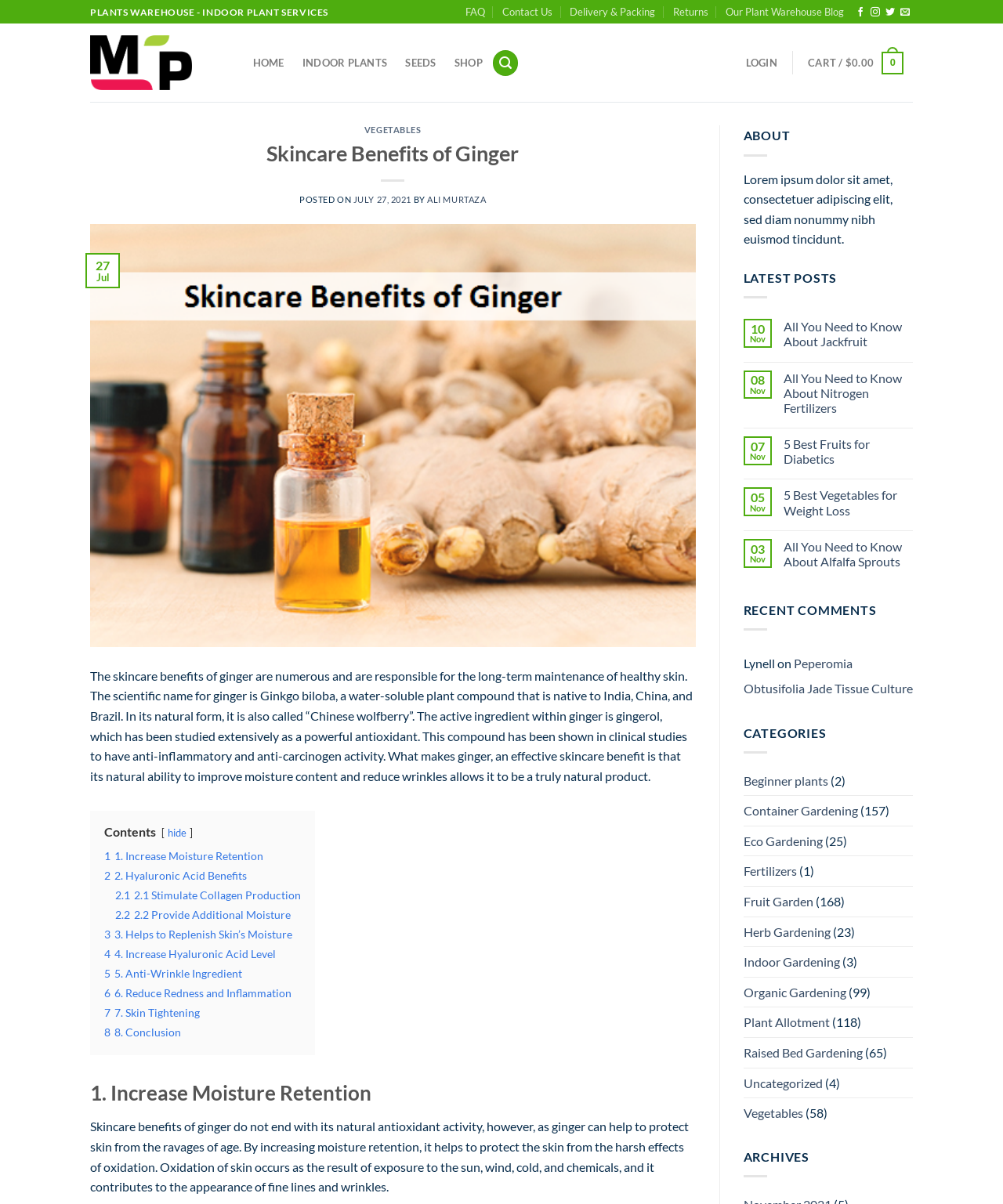How many links are there in the main navigation menu?
Please provide a single word or phrase as the answer based on the screenshot.

5